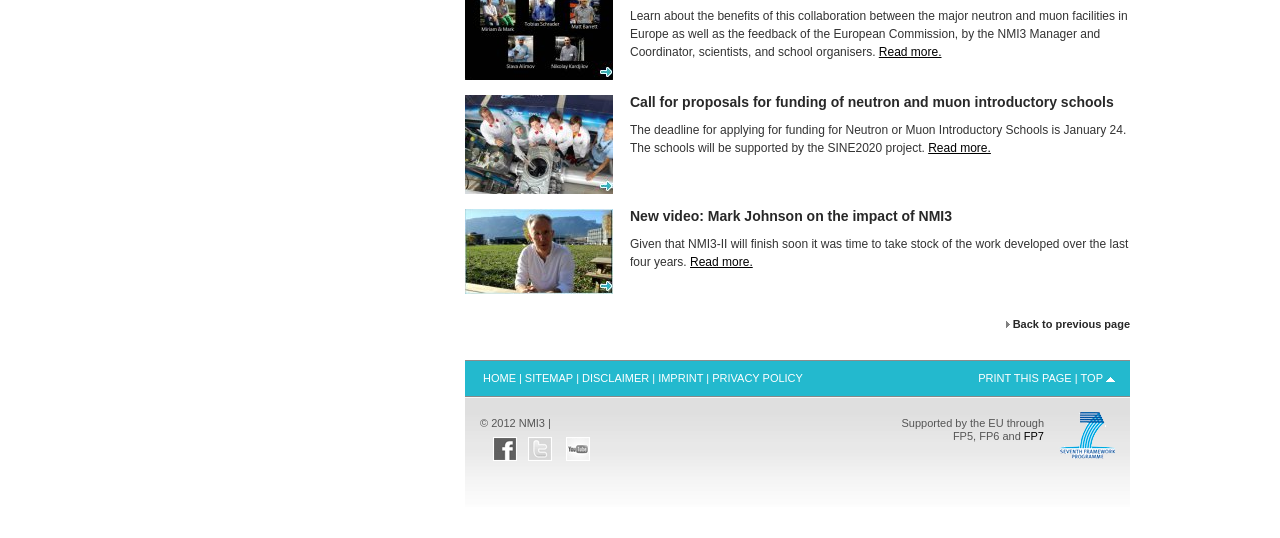What is the copyright year of the webpage?
Answer with a single word or phrase by referring to the visual content.

2012